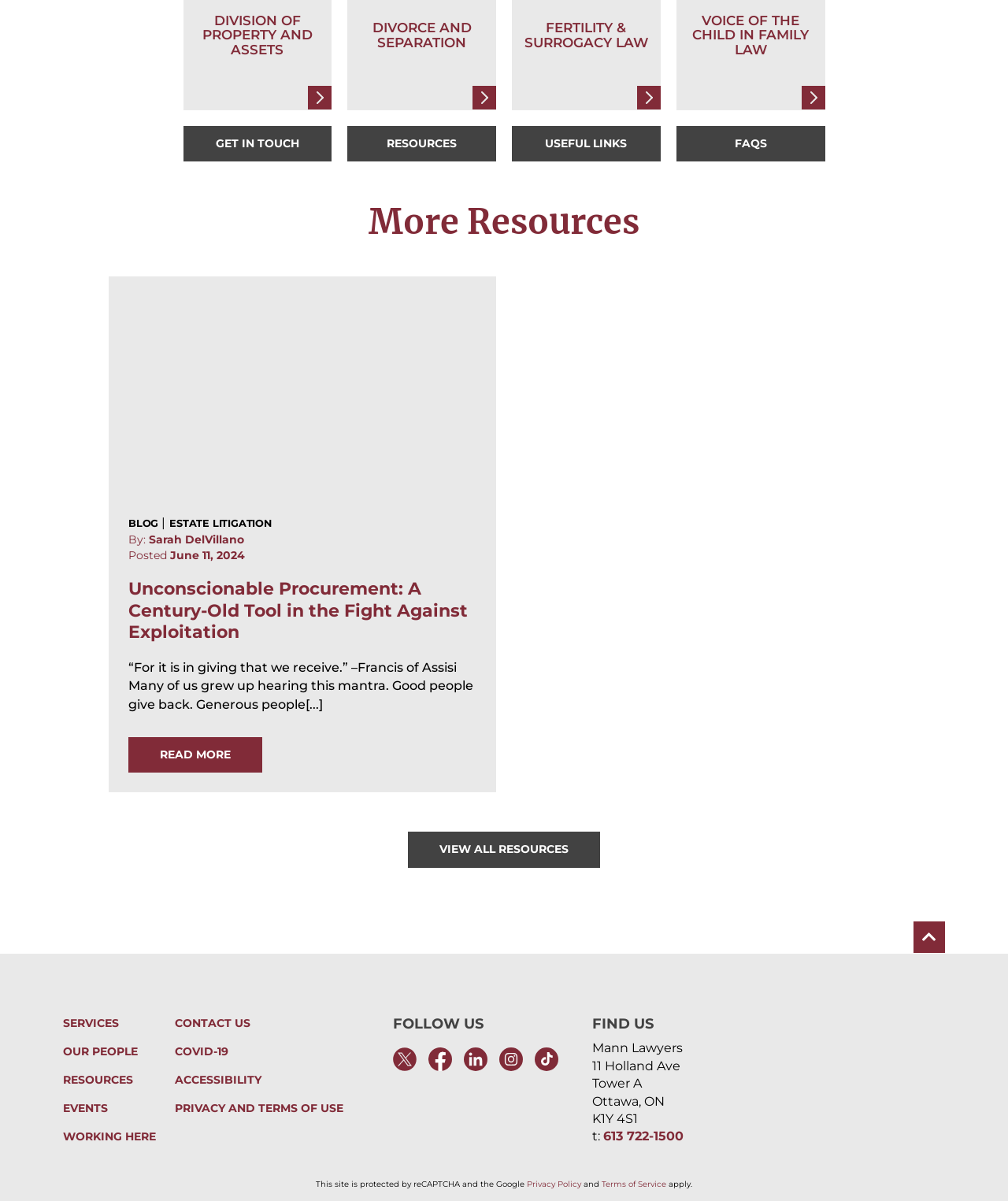Respond to the question below with a concise word or phrase:
What is the topic of the blog post?

Unconscionable Procurement